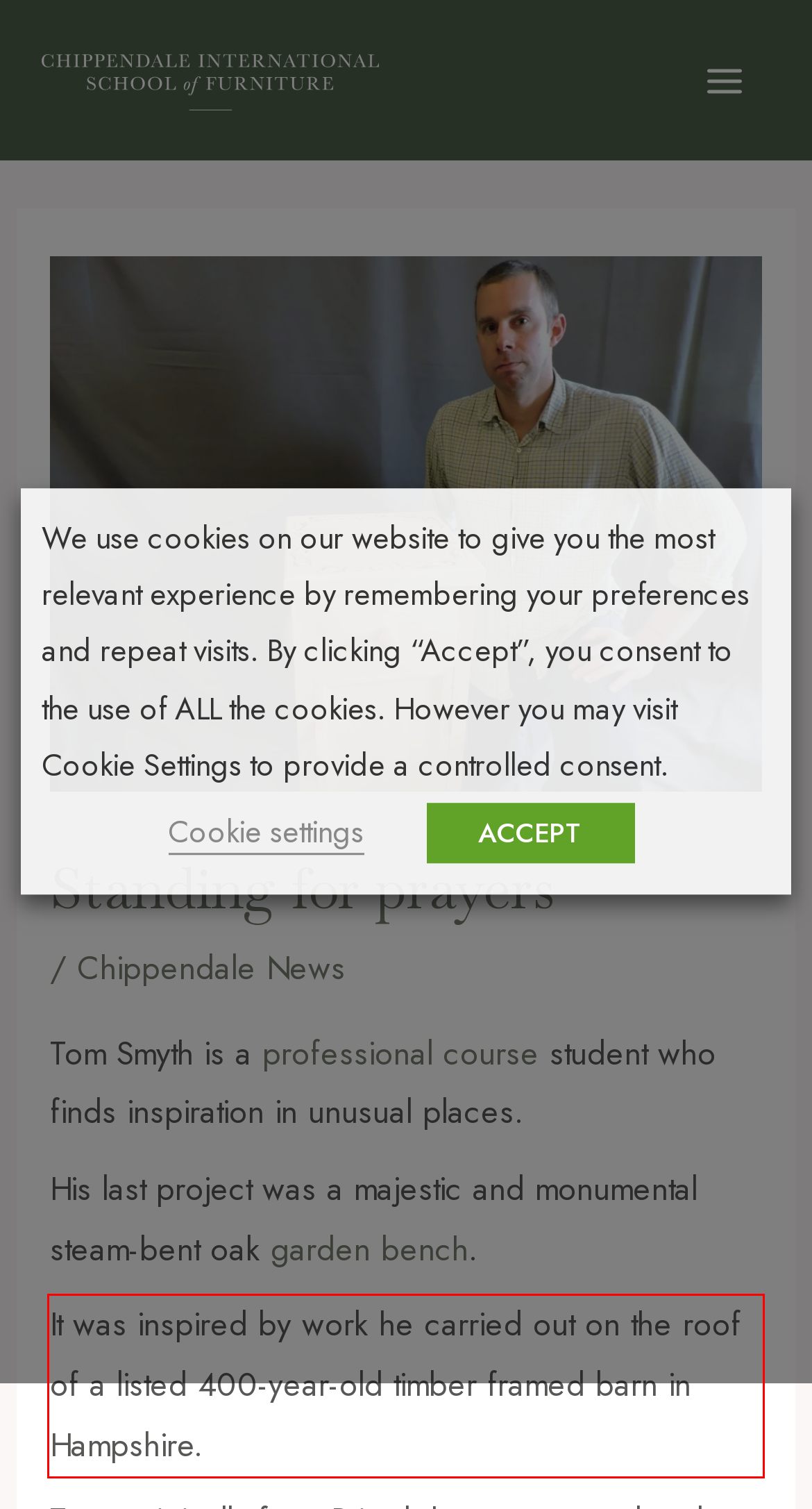From the provided screenshot, extract the text content that is enclosed within the red bounding box.

It was inspired by work he carried out on the roof of a listed 400-year-old timber framed barn in Hampshire.